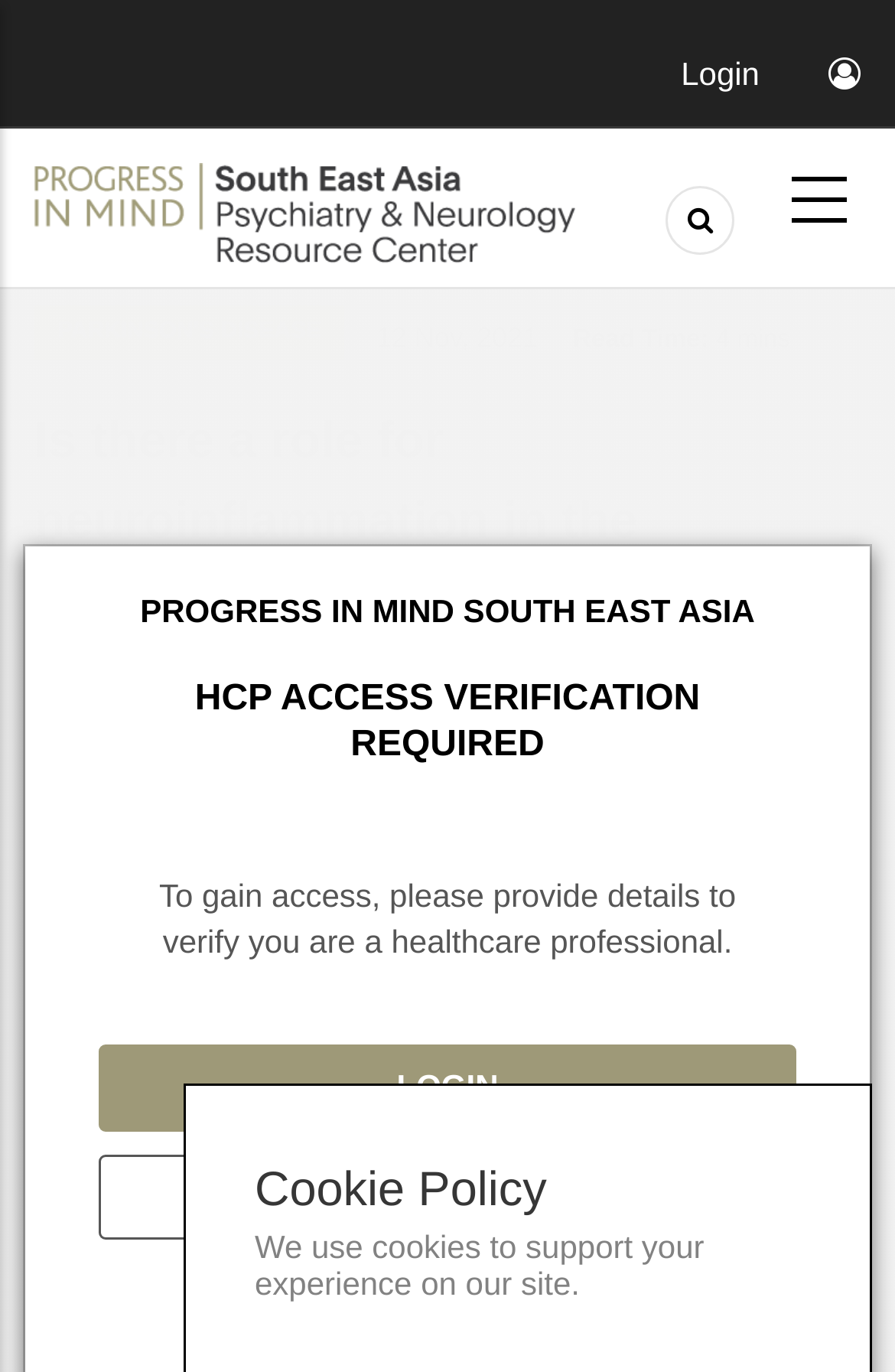Using the information in the image, give a comprehensive answer to the question: 
What is the category of the article?

Based on the webpage, I can see that the article is categorized under 'Parkinson's disease' as indicated by the link 'PARKINSON'S DISEASE' under the 'Home' section.